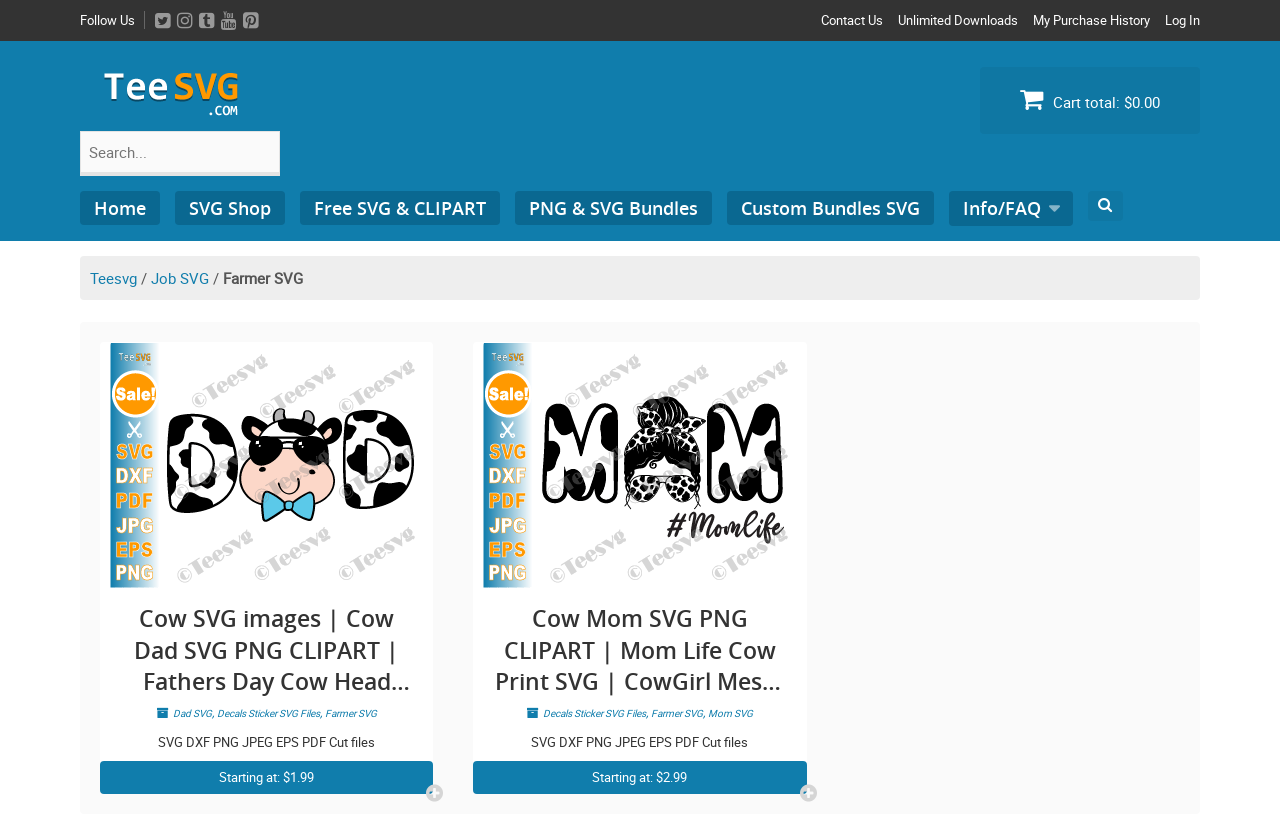Identify and provide the title of the webpage.

Farmer SVG description:

Tags: Farm SVG | Tractor SVG | Farmer DIY | Farmer crafts | Farmer printables

Are you looking for farmer printables? Teesvg has many amazing farmer SVG files that you will surely like.

Our farmer crafts are compatible with Cricut Design Space, Silhouette Studio, Scan N Cut, and all major design programs. Files are available in SVG, DXF, and PNG as well as JPG, EPS, and PDF Formats.

Go ahead and get your farmer DIY files now!